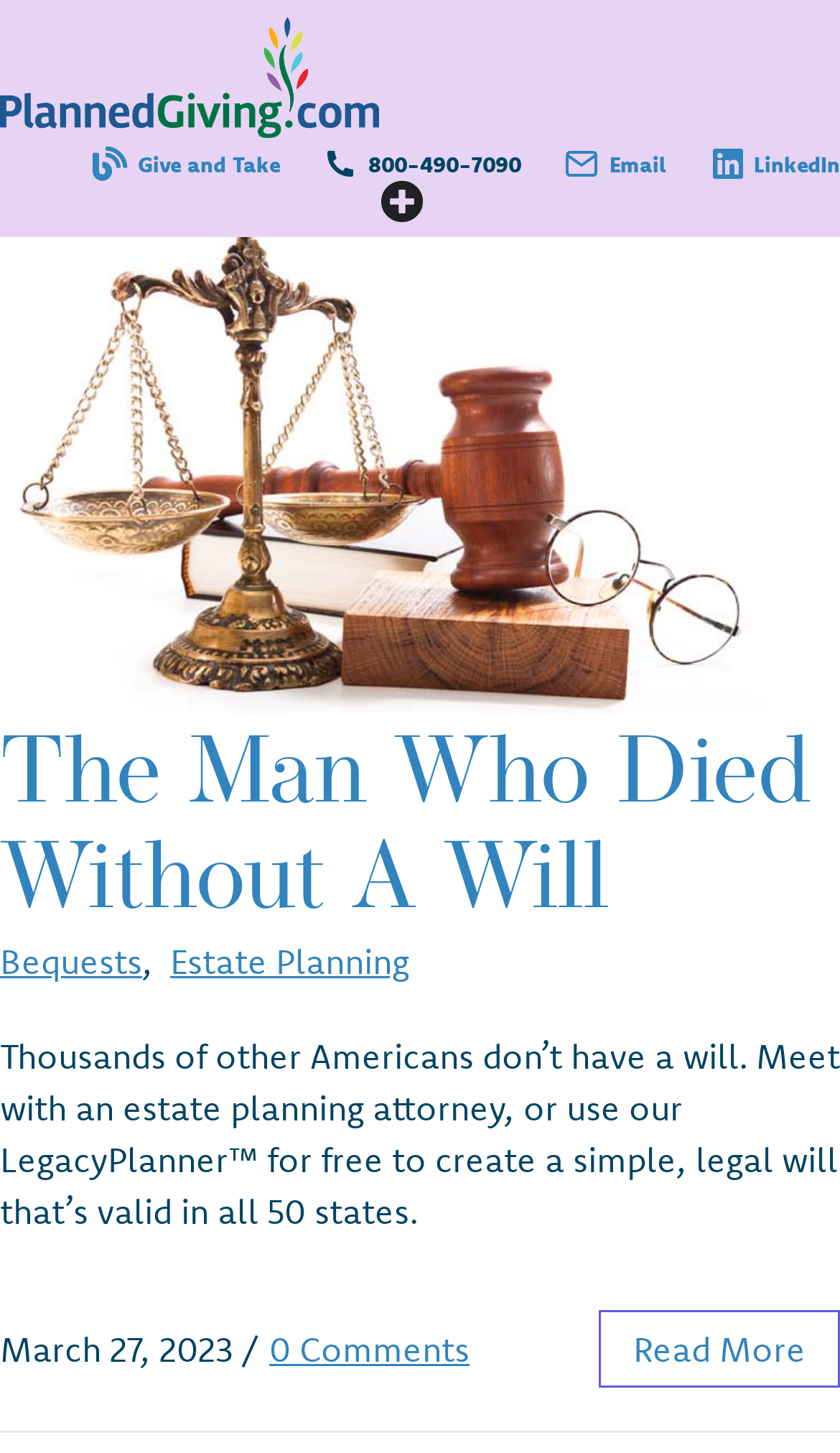What is the date of the article?
Analyze the image and deliver a detailed answer to the question.

I looked at the footer section of the webpage and saw a static text element with the date 'March 27, 2023', which suggests that this is the date of the article.